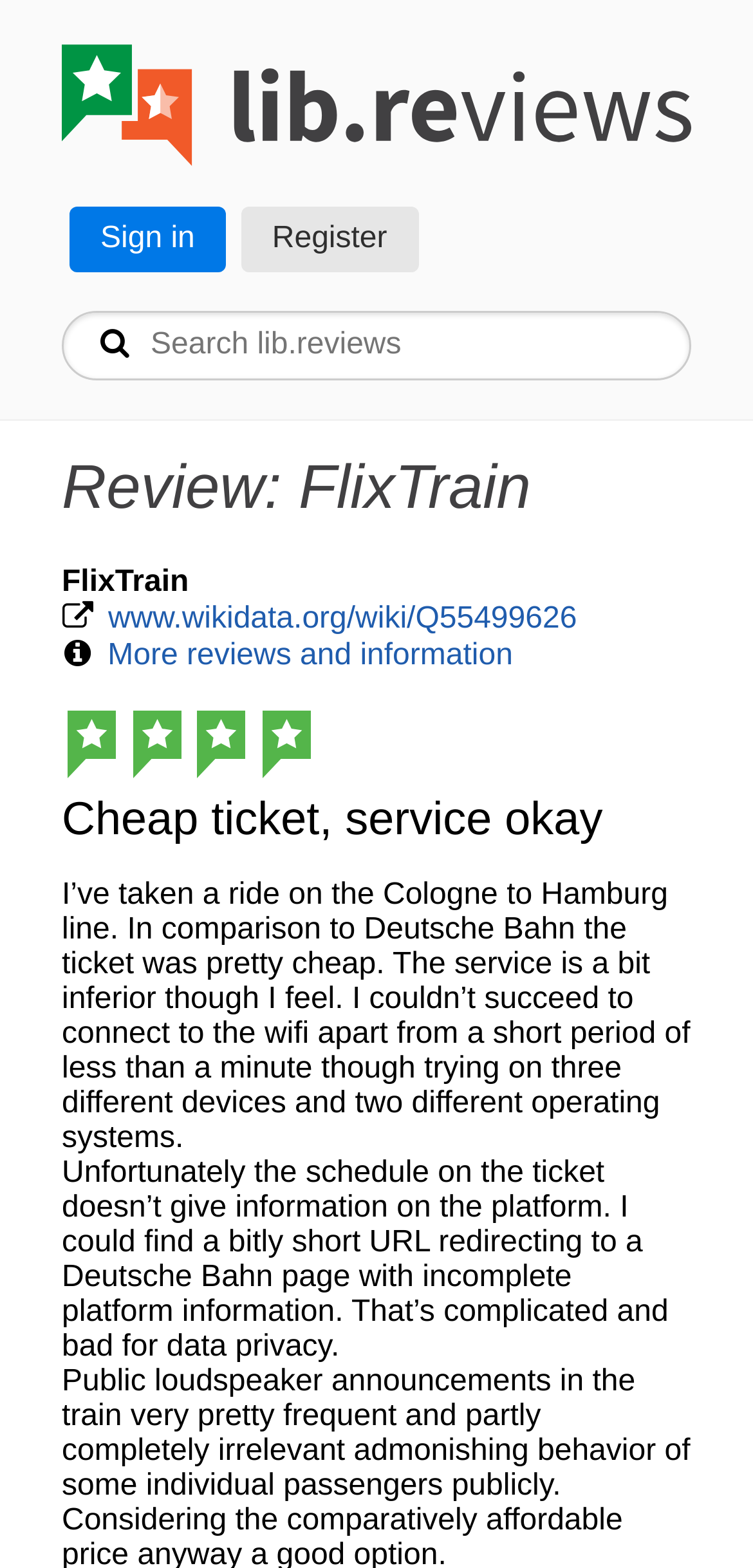What is the advantage of FlixTrain compared to Deutsche Bahn?
We need a detailed and exhaustive answer to the question. Please elaborate.

According to the review, the advantage of FlixTrain compared to Deutsche Bahn is that the ticket is pretty cheap. This information can be found in the text of the review.